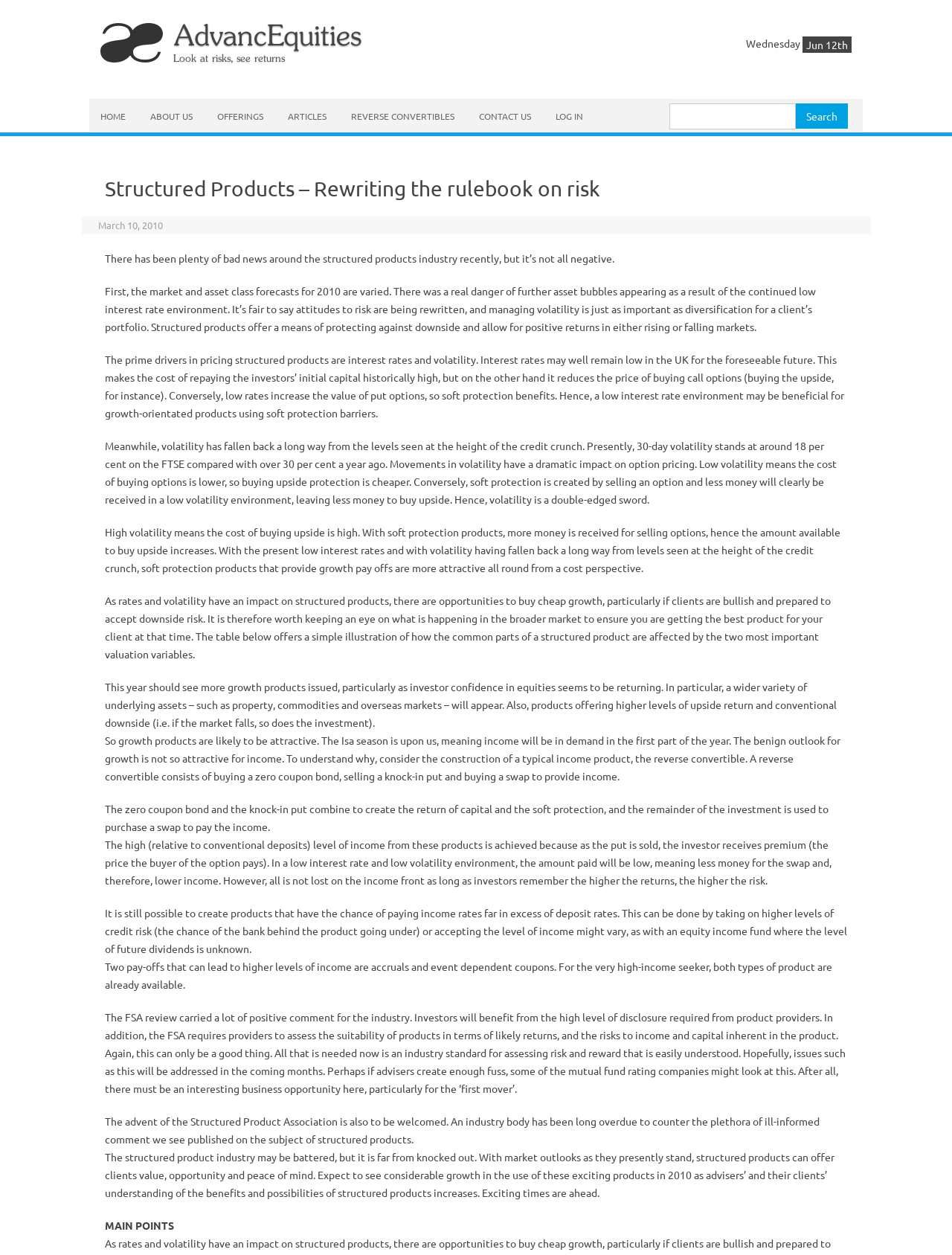What is the date of the article?
Answer the question in as much detail as possible.

I found the answer by looking at the subheading below the main heading, which mentions the date 'March 10, 2010'.